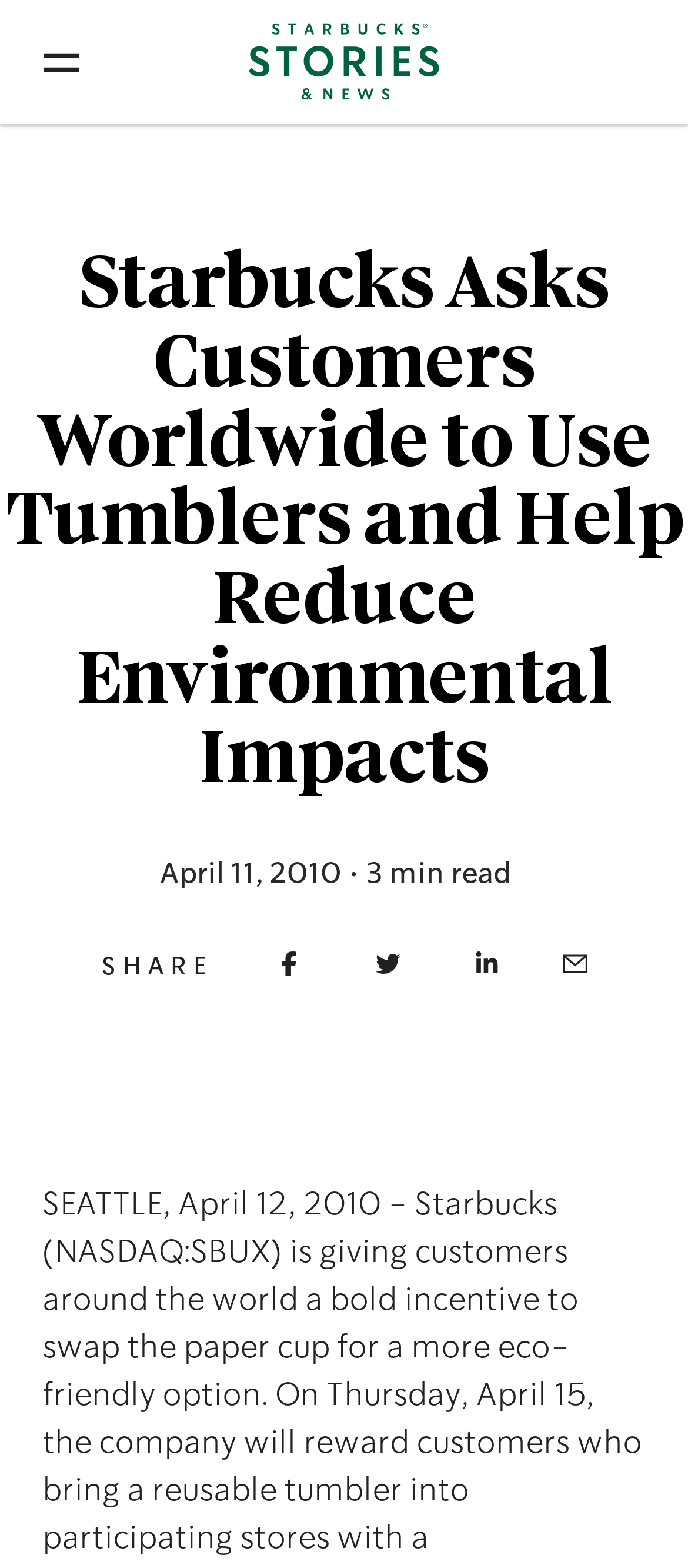Determine the bounding box of the UI element mentioned here: "Starbucks News and Stories". The coordinates must be in the format [left, top, right, bottom] with values ranging from 0 to 1.

[0.362, 0.015, 0.638, 0.064]